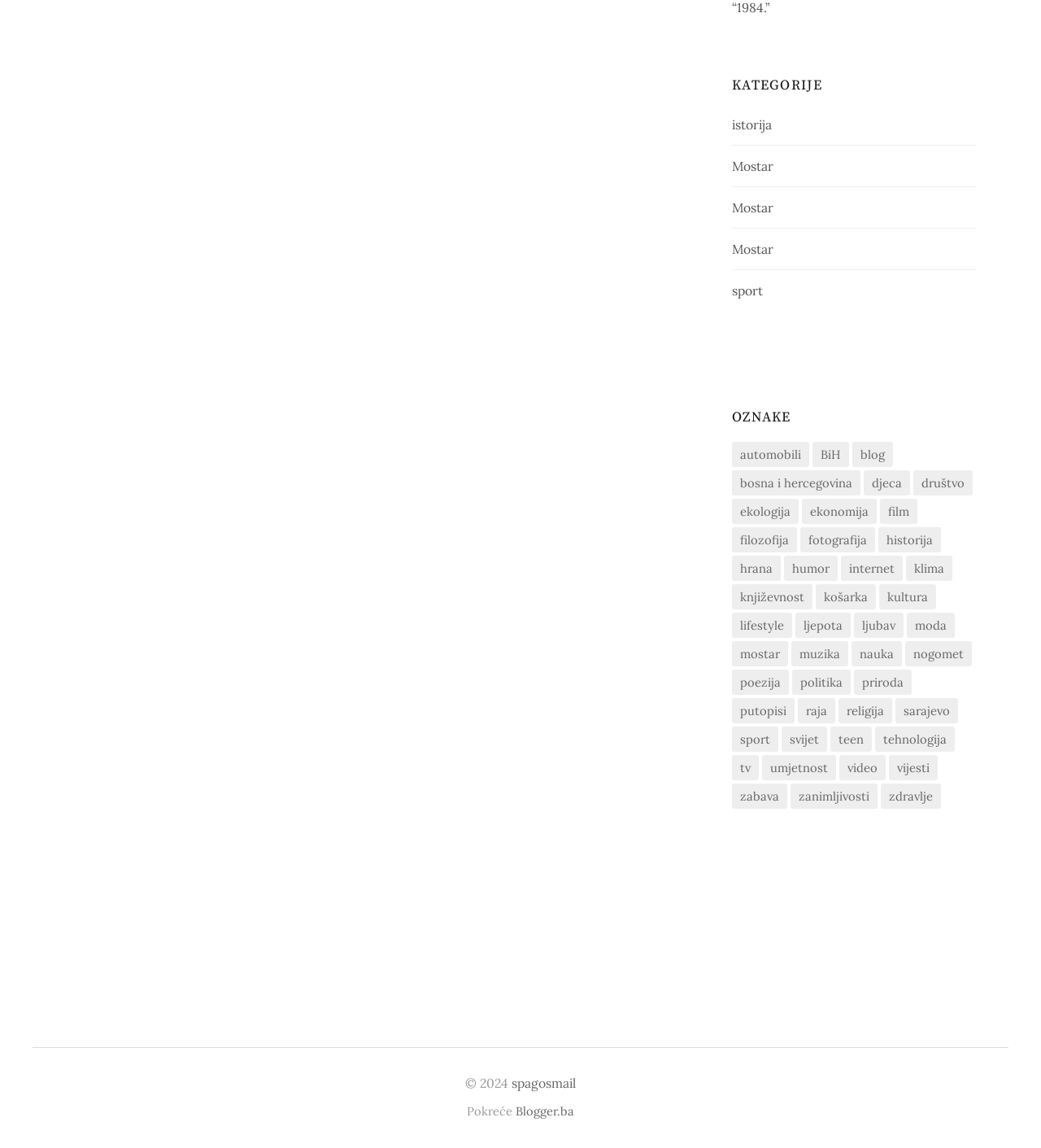Identify the bounding box coordinates of the section to be clicked to complete the task described by the following instruction: "Explore the 'sport' section". The coordinates should be four float numbers between 0 and 1, formatted as [left, top, right, bottom].

[0.703, 0.246, 0.733, 0.26]